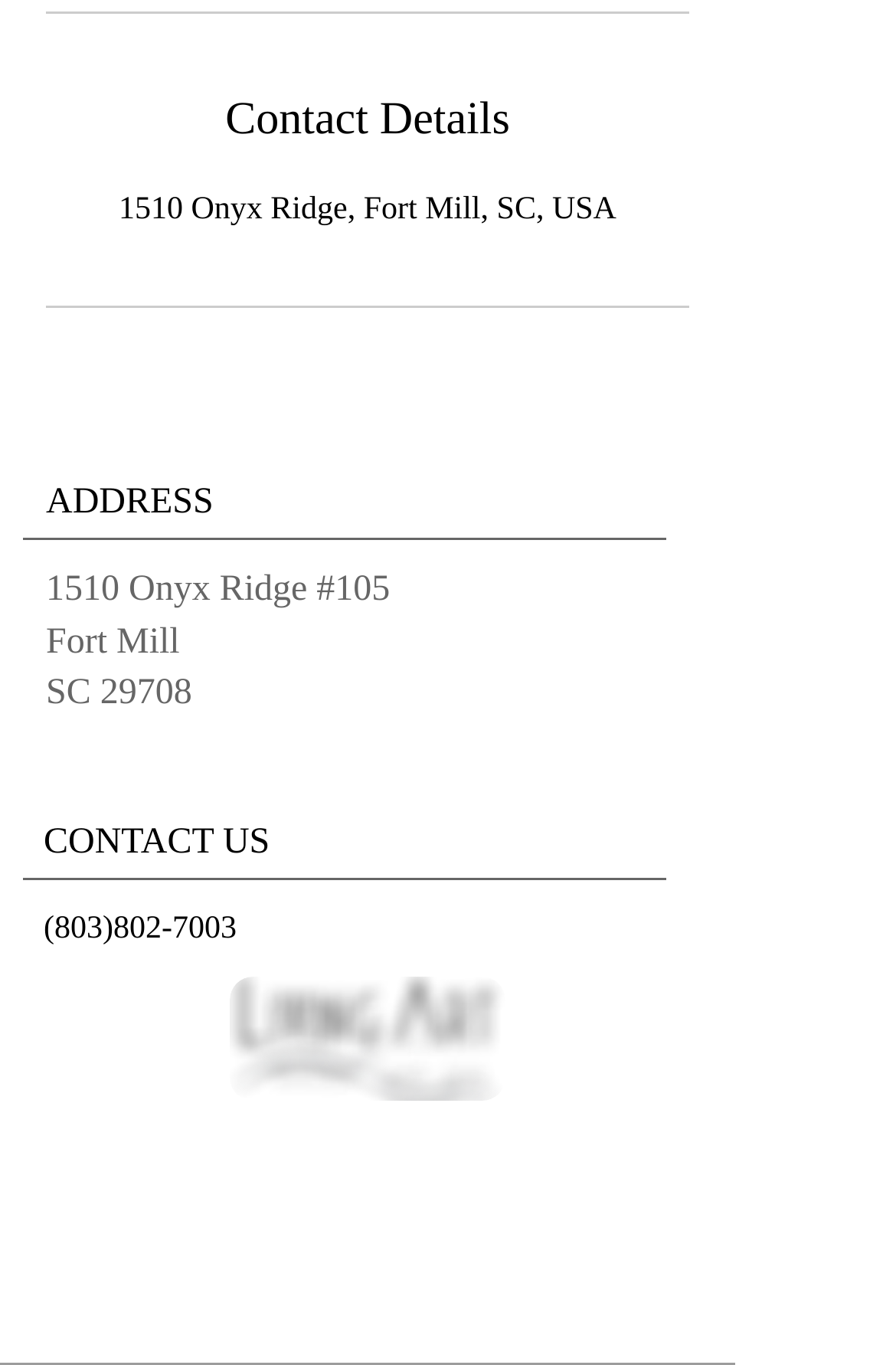What is the phone number to contact?
From the details in the image, provide a complete and detailed answer to the question.

The phone number to contact can be found in the 'CONTACT US' section, where it is written as '(803)802-7003'. This is a clickable link, indicating it is a phone number.